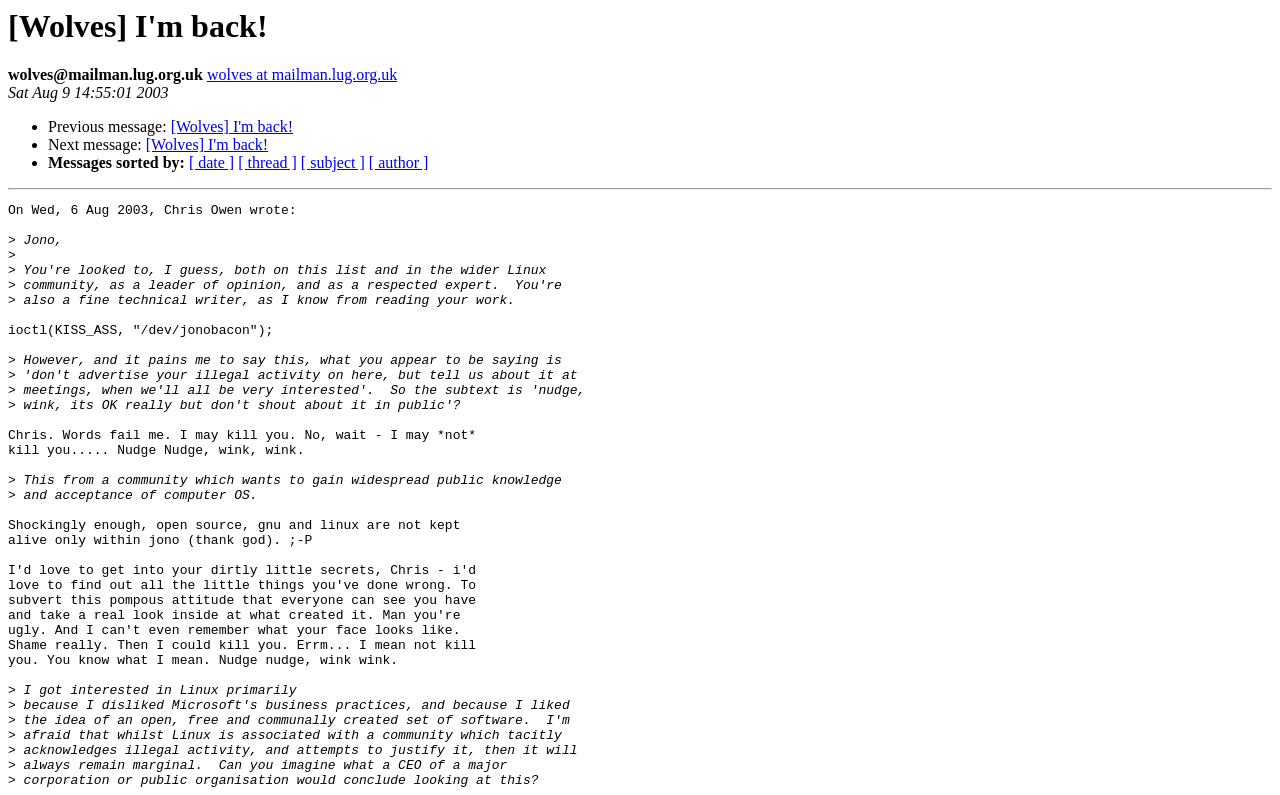Who is the author of the email?
Refer to the image and provide a one-word or short phrase answer.

Chris Owen